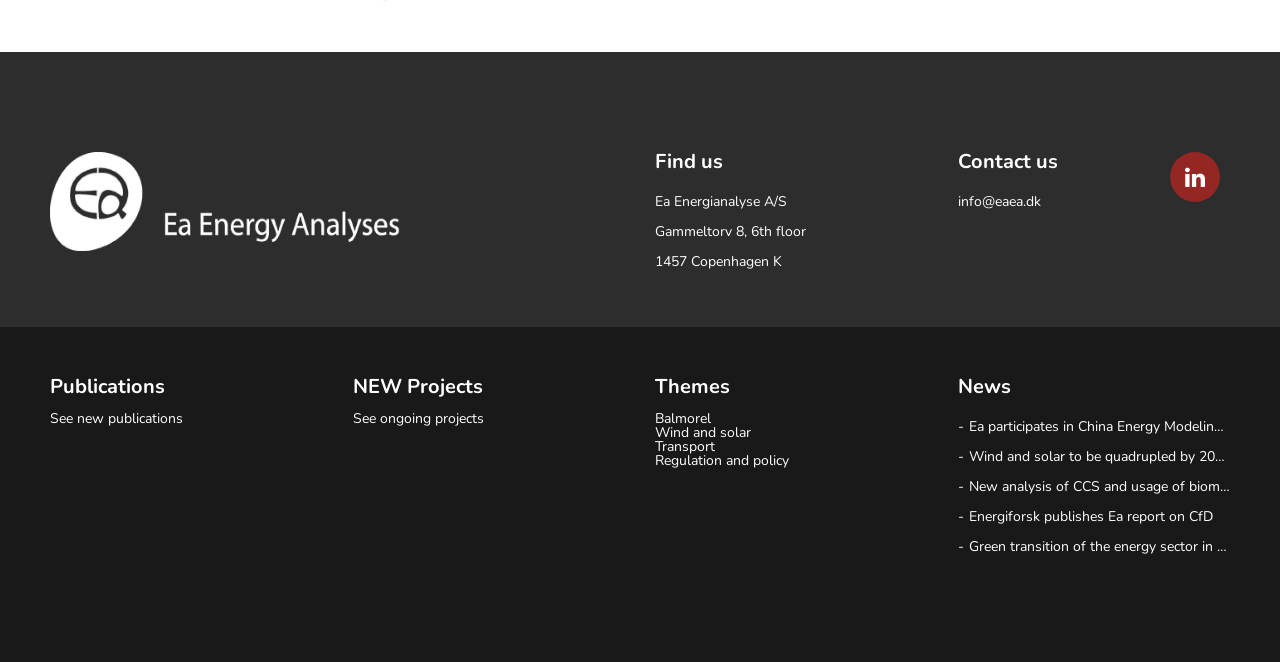Select the bounding box coordinates of the element I need to click to carry out the following instruction: "View company address".

[0.512, 0.29, 0.615, 0.319]